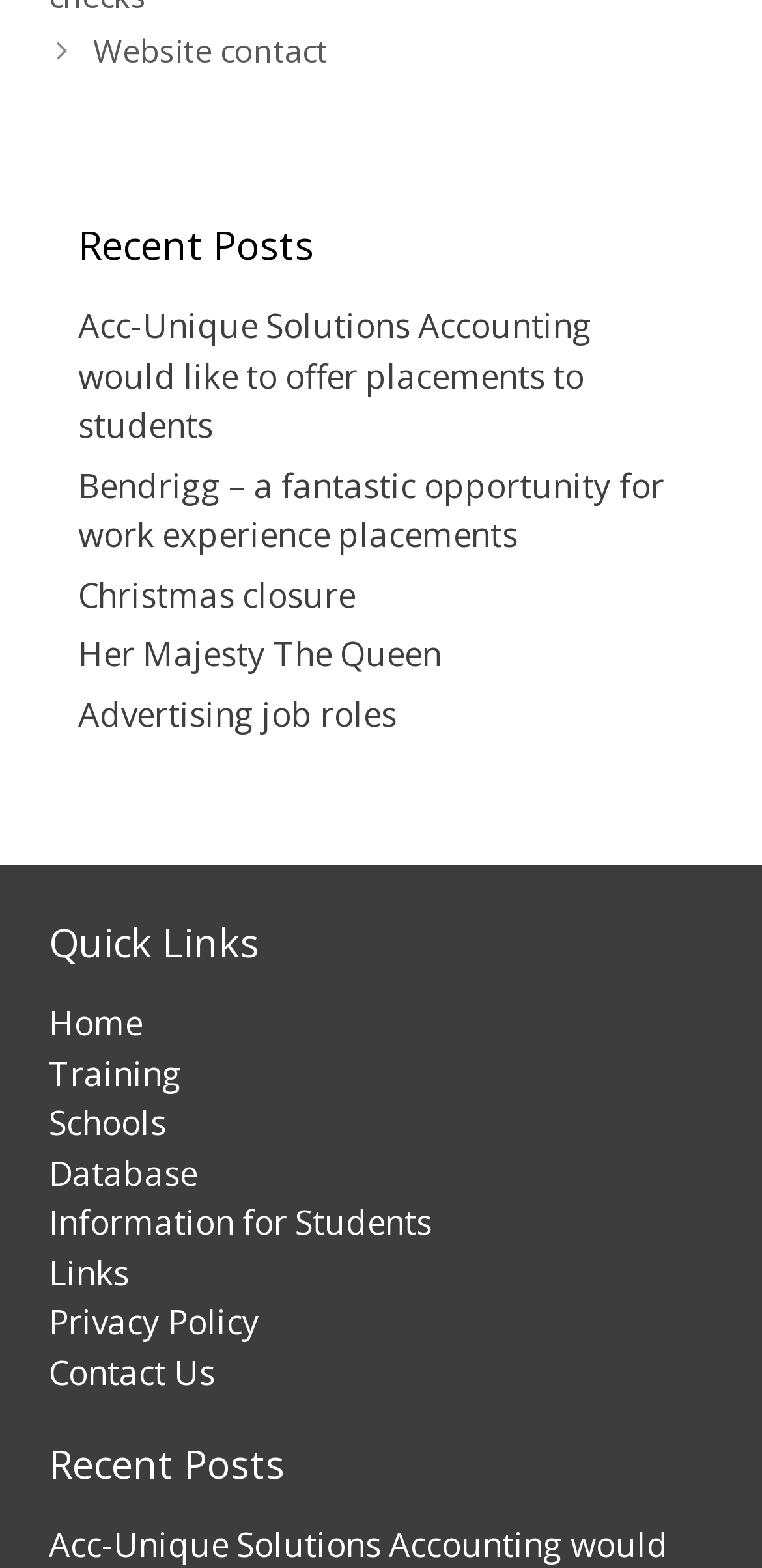How many links are under 'Recent Posts'?
Give a detailed and exhaustive answer to the question.

I counted the number of links under the 'Recent Posts' heading, which are 'Acc-Unique Solutions Accounting would like to offer placements to students', 'Bendrigg – a fantastic opportunity for work experience placements', 'Christmas closure', 'Her Majesty The Queen', and 'Advertising job roles'.